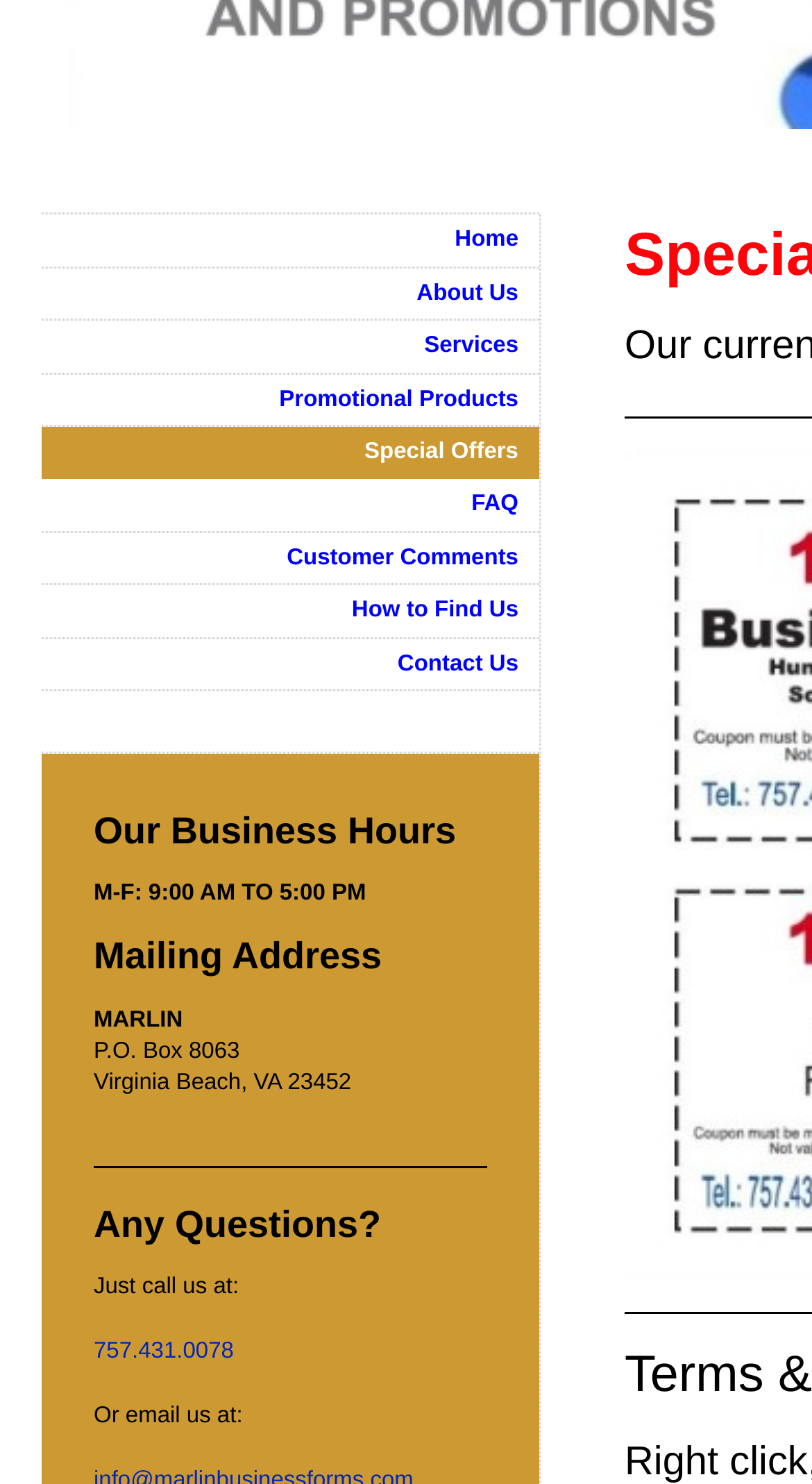Using the provided description: "How to Find Us", find the bounding box coordinates of the corresponding UI element. The output should be four float numbers between 0 and 1, in the format [left, top, right, bottom].

[0.051, 0.394, 0.664, 0.43]